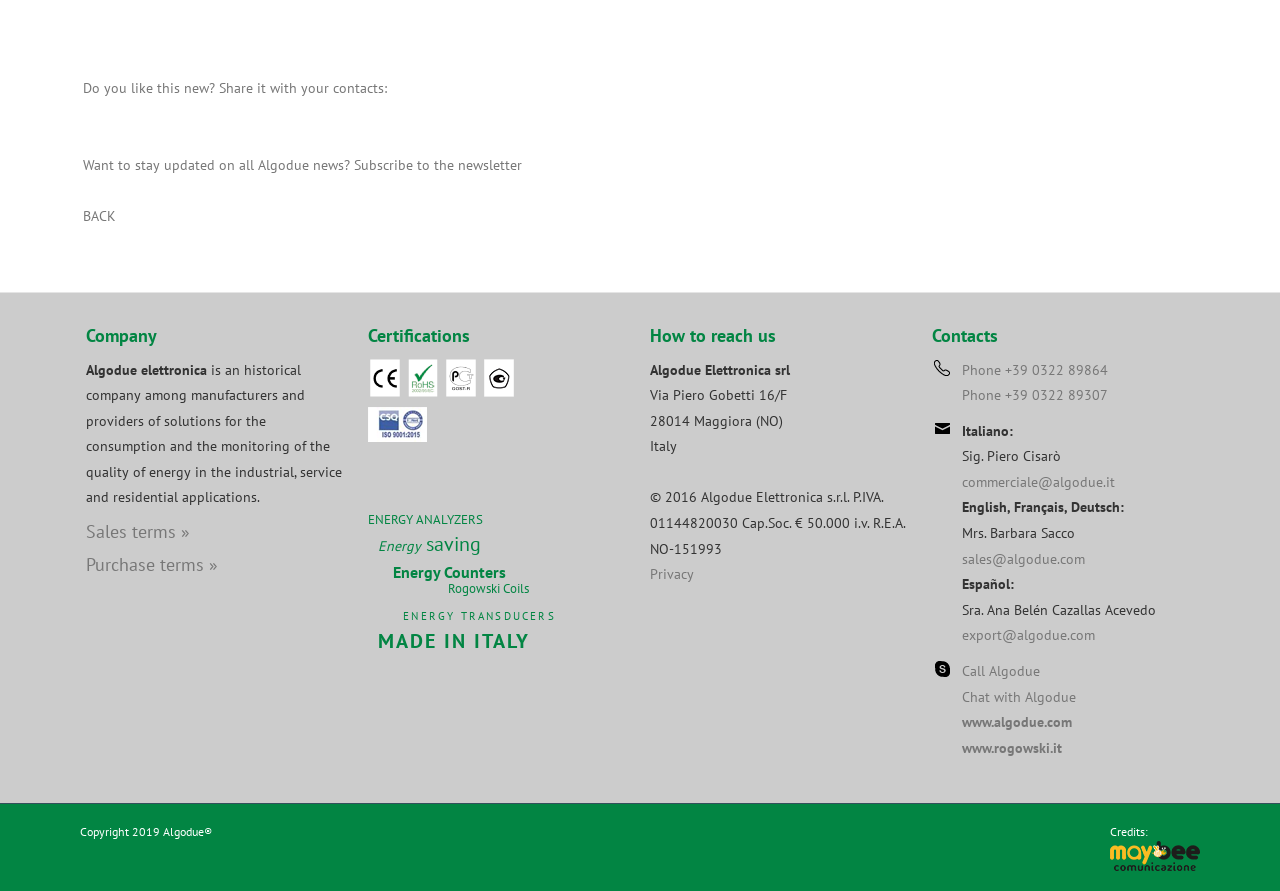Determine the bounding box coordinates of the UI element that matches the following description: "Prayer Times". The coordinates should be four float numbers between 0 and 1 in the format [left, top, right, bottom].

None